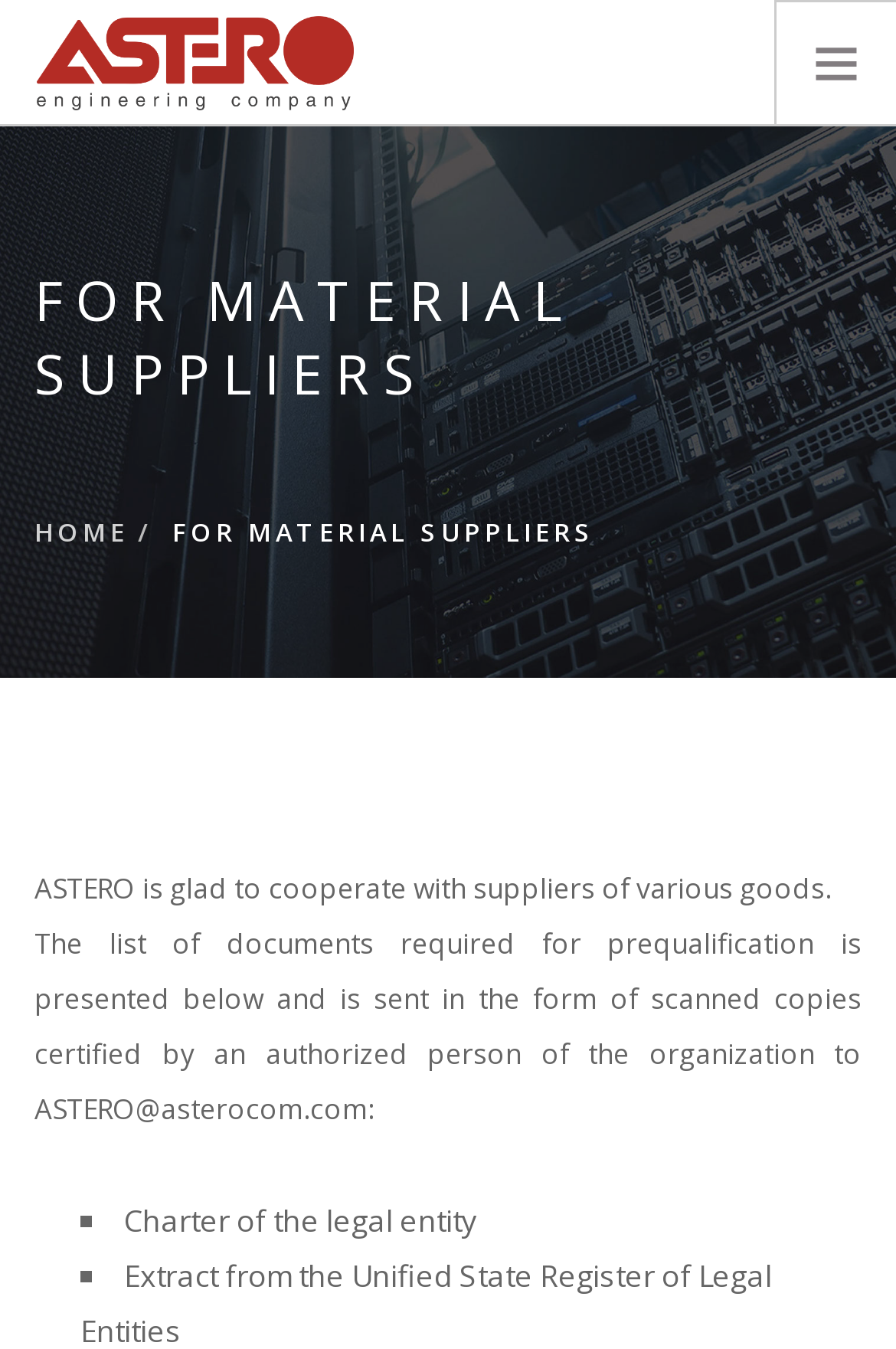Please respond in a single word or phrase: 
What is the company name?

АСТЕРО